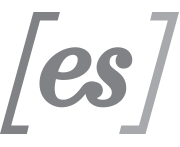Provide your answer in a single word or phrase: 
Where is Eric M. Stinton based?

Kailua, Hawaiʻi